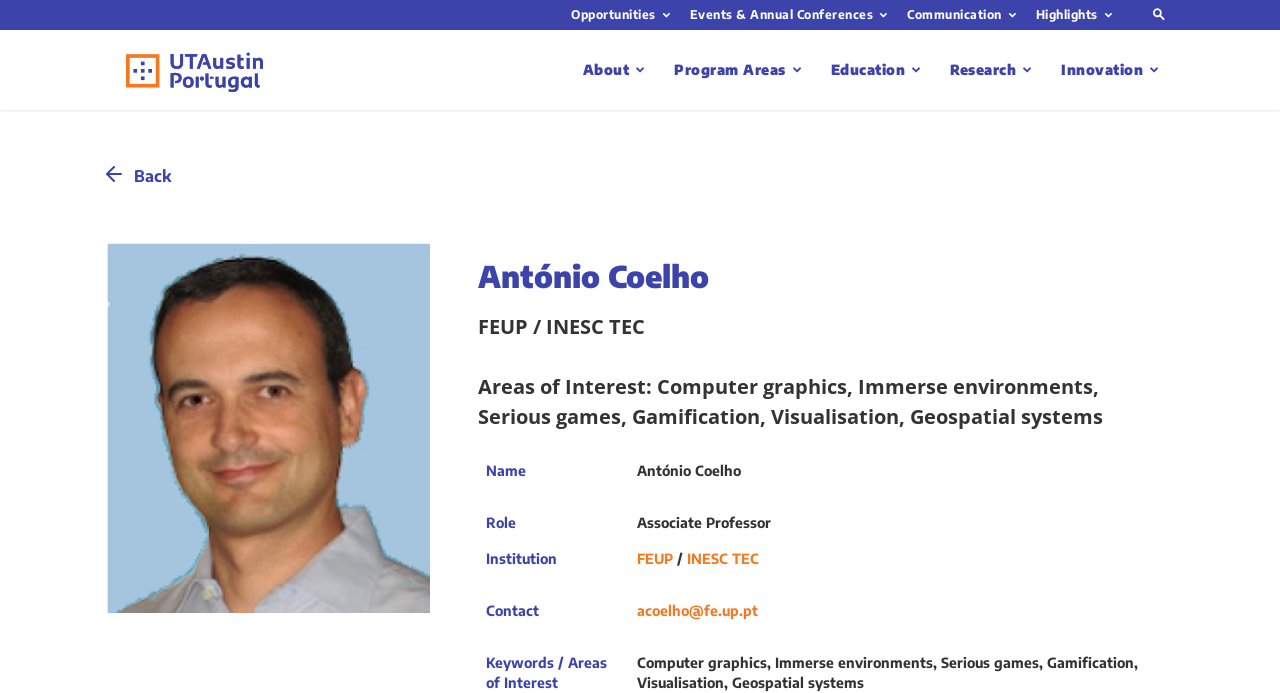What is the role of the person on this webpage?
Based on the image, give a concise answer in the form of a single word or short phrase.

Associate Professor